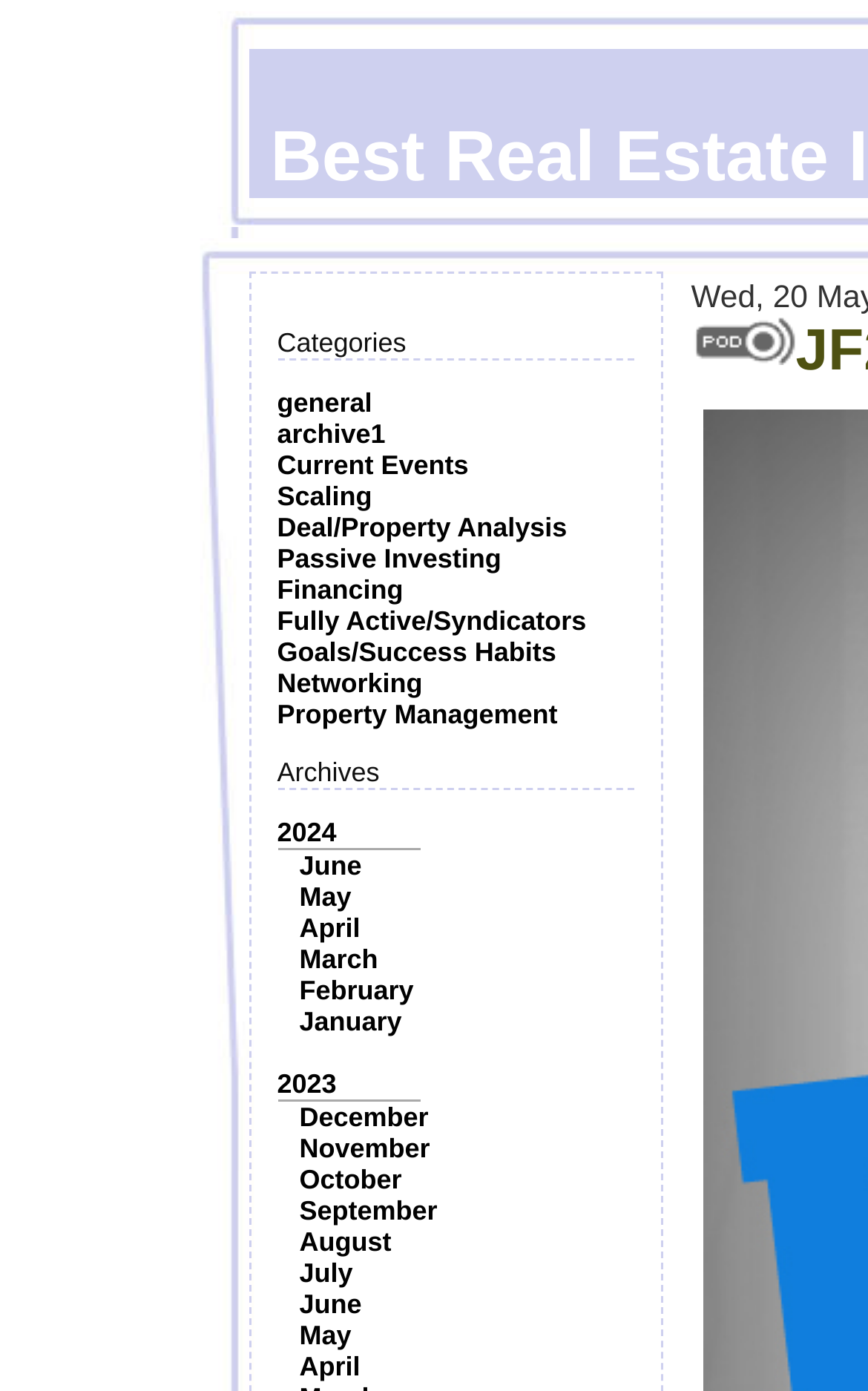Determine the bounding box coordinates of the clickable region to follow the instruction: "Explore 'Passive Investing' topics".

[0.319, 0.39, 0.577, 0.413]